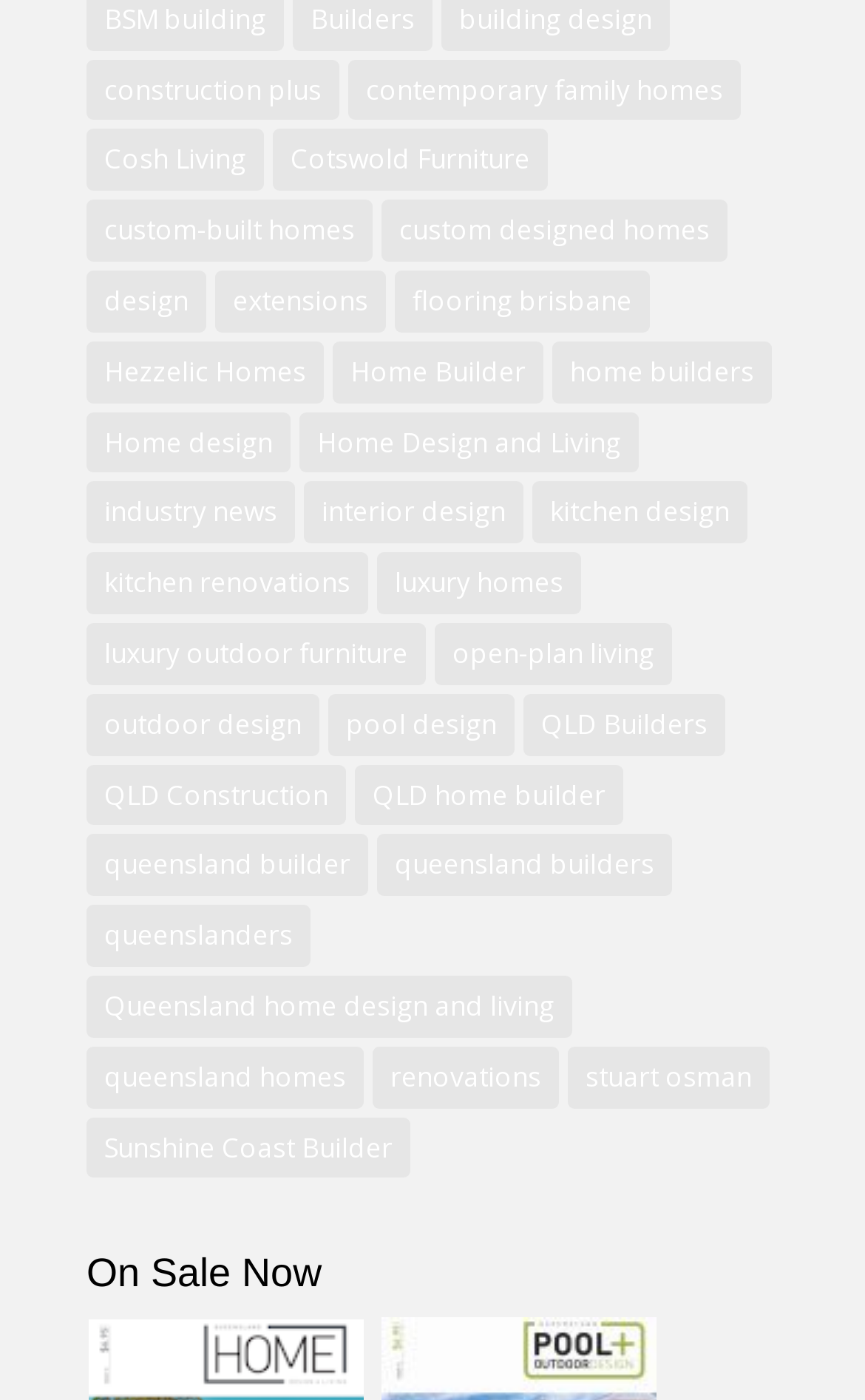What is the topic of the link 'industry news'?
Please look at the screenshot and answer in one word or a short phrase.

Industry news